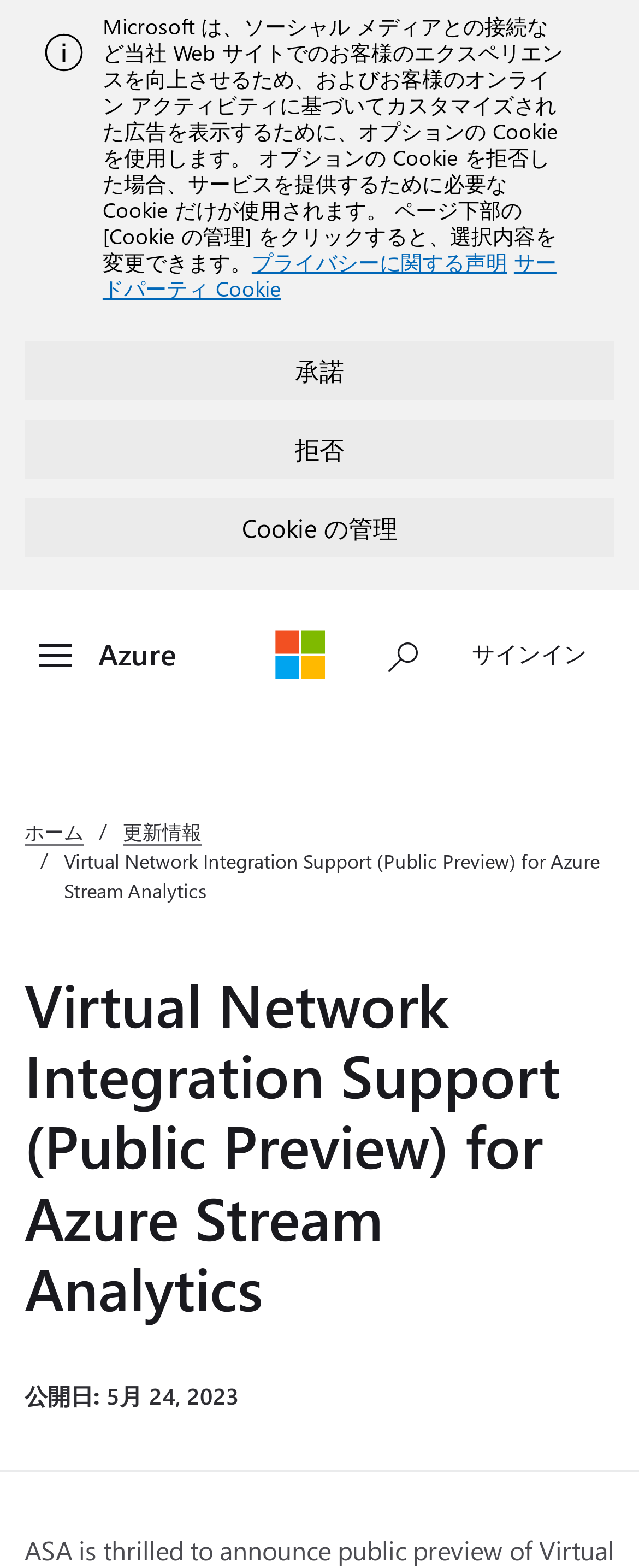Identify the bounding box coordinates of the region that needs to be clicked to carry out this instruction: "Toggle menu". Provide these coordinates as four float numbers ranging from 0 to 1, i.e., [left, top, right, bottom].

[0.031, 0.396, 0.144, 0.442]